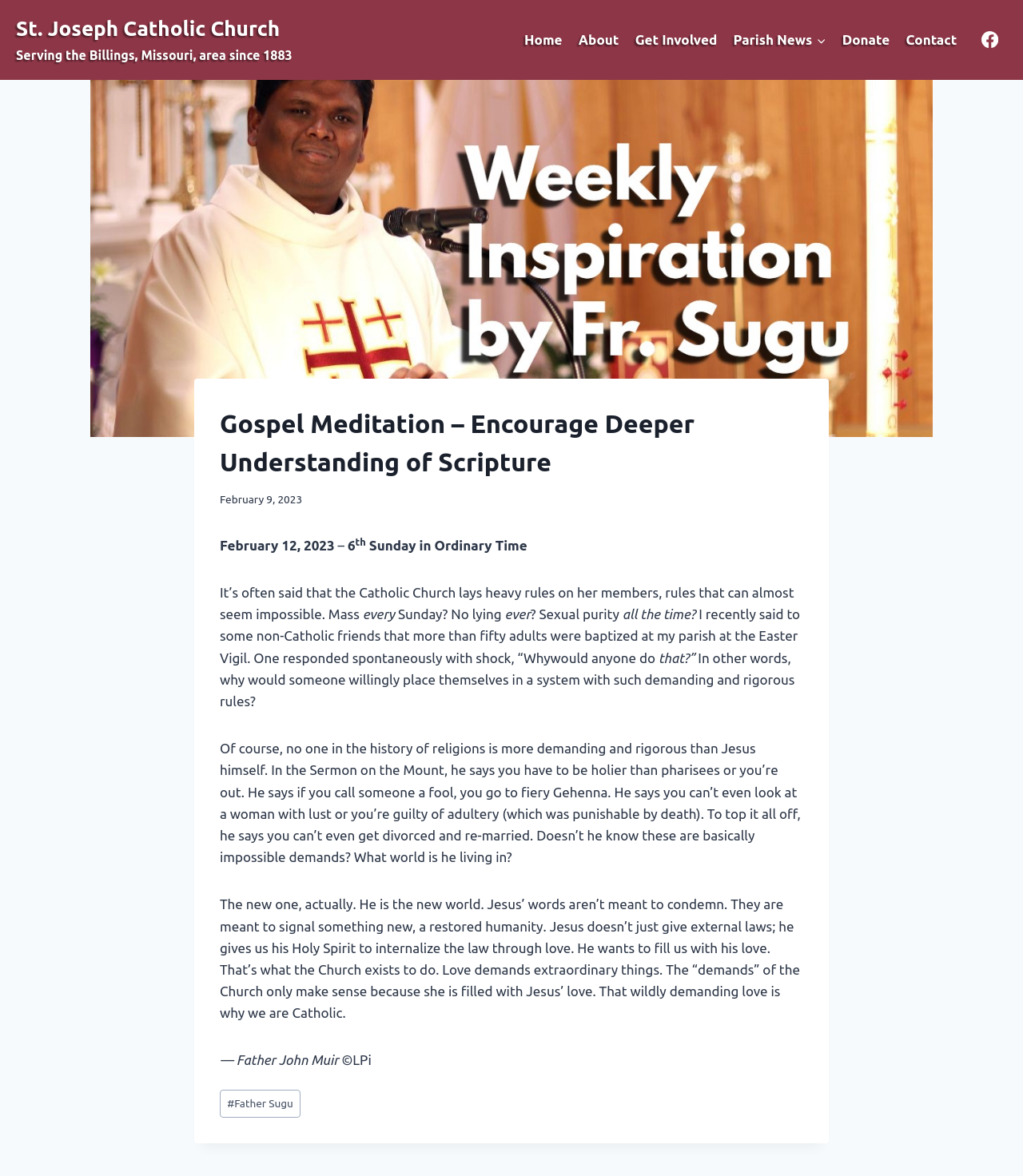Using the elements shown in the image, answer the question comprehensively: What is the name of the Catholic Church mentioned on the webpage?

The webpage mentions 'St. Joseph Catholic Church Serving the Billings, Missouri, area since 1883' in the link at the top, indicating that the webpage is related to this specific church.